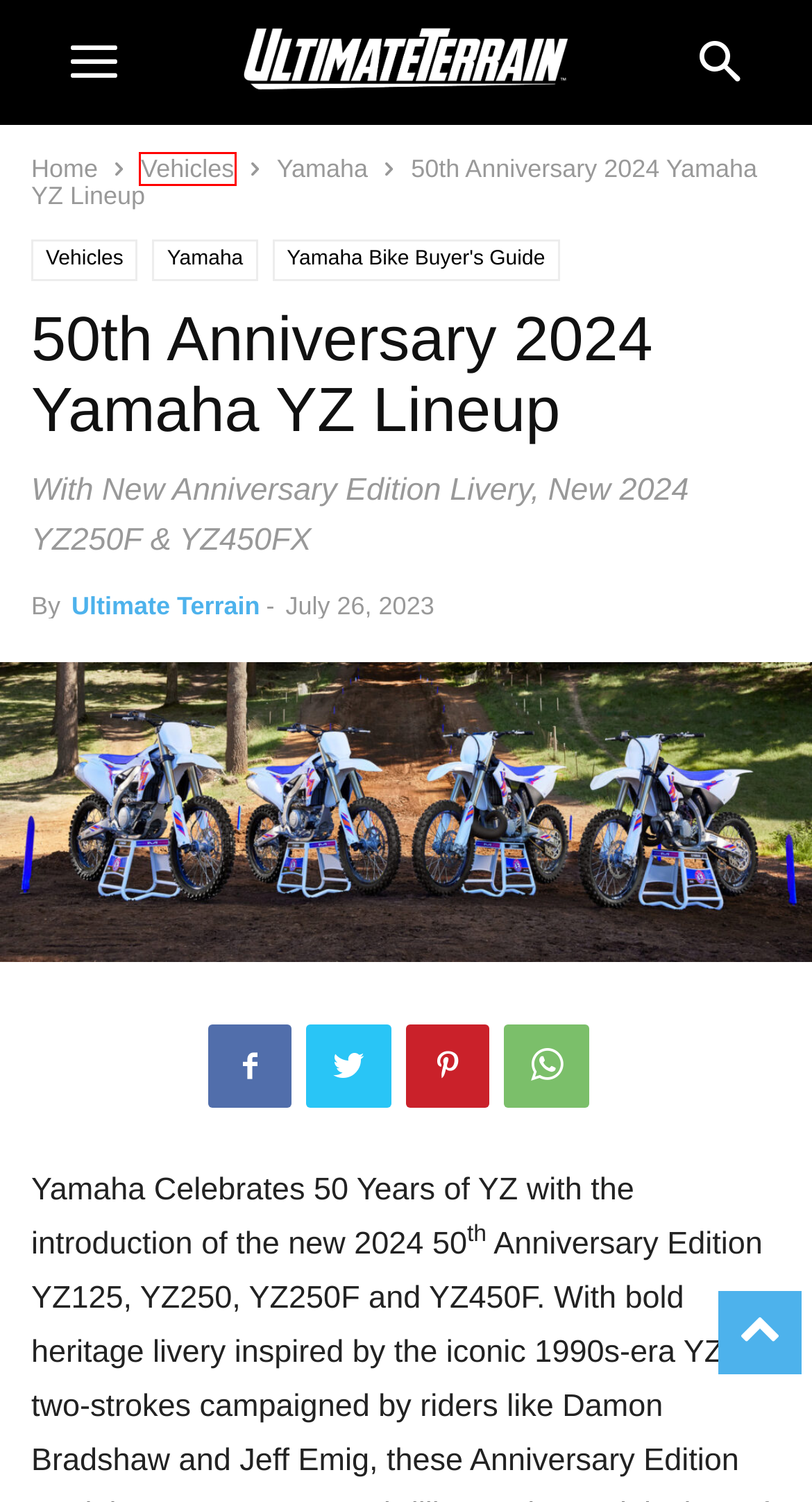Given a webpage screenshot featuring a red rectangle around a UI element, please determine the best description for the new webpage that appears after the element within the bounding box is clicked. The options are:
A. 50th anniversary Archives - Ultimate Terrain
B. Home - Ultimate Terrain
C. 2023 Yamaha Mountain Max LE 154 - Ultimate Terrain
D. Yamaha Archives - Ultimate Terrain
E. 450 Archives - Ultimate Terrain
F. 2023 Yamaha TW200 Dual Sport - Ultimate Terrain
G. Vehicles Archives - Ultimate Terrain
H. Yamaha Bike Buyer's Guide Archives - Ultimate Terrain

G